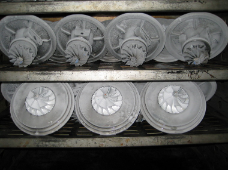Give a one-word or one-phrase response to the question: 
What type of components are being treated?

Brake components or similar